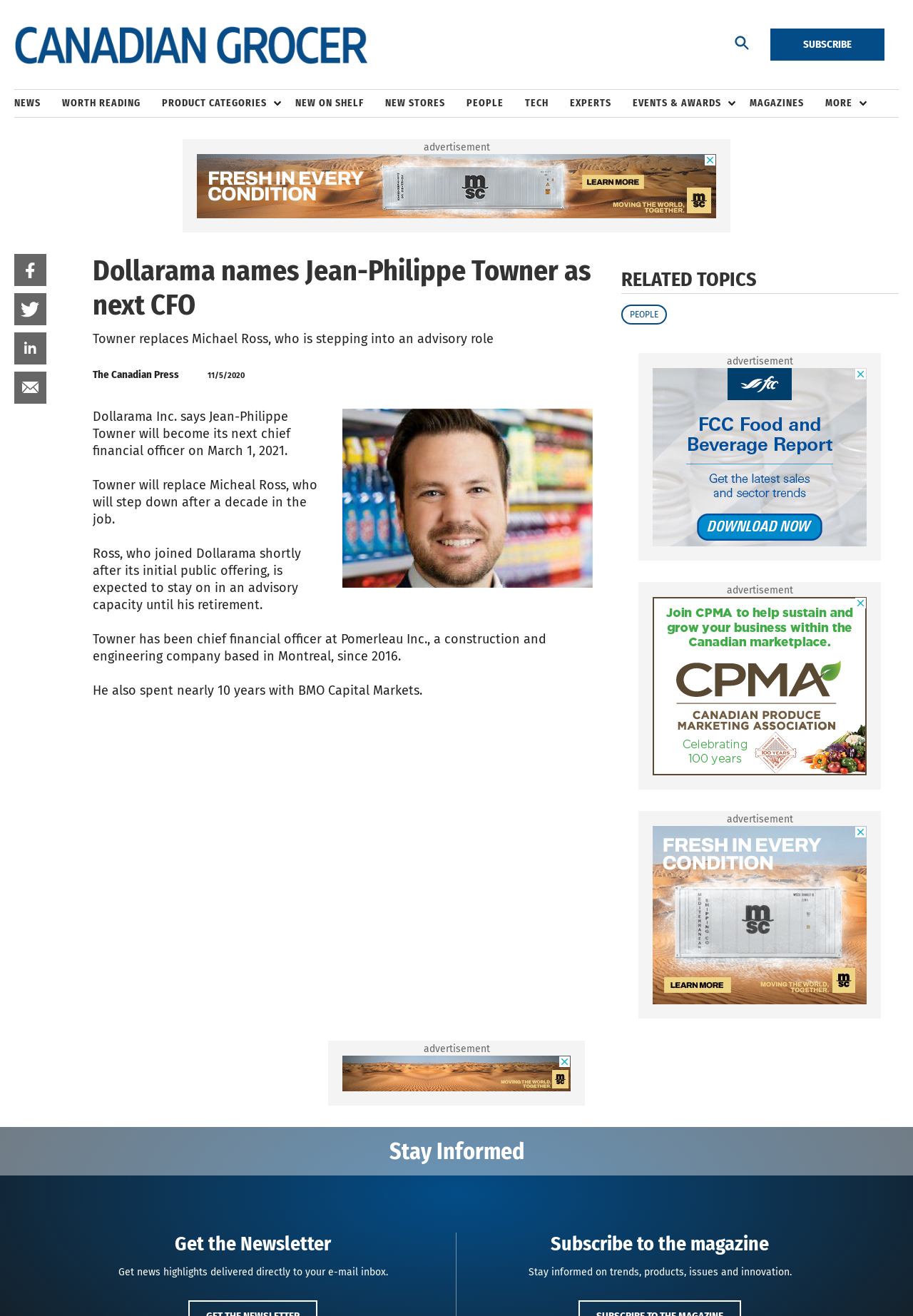Please identify the bounding box coordinates of the clickable region that I should interact with to perform the following instruction: "View 'PEOPLE' related topics". The coordinates should be expressed as four float numbers between 0 and 1, i.e., [left, top, right, bottom].

[0.68, 0.232, 0.73, 0.247]